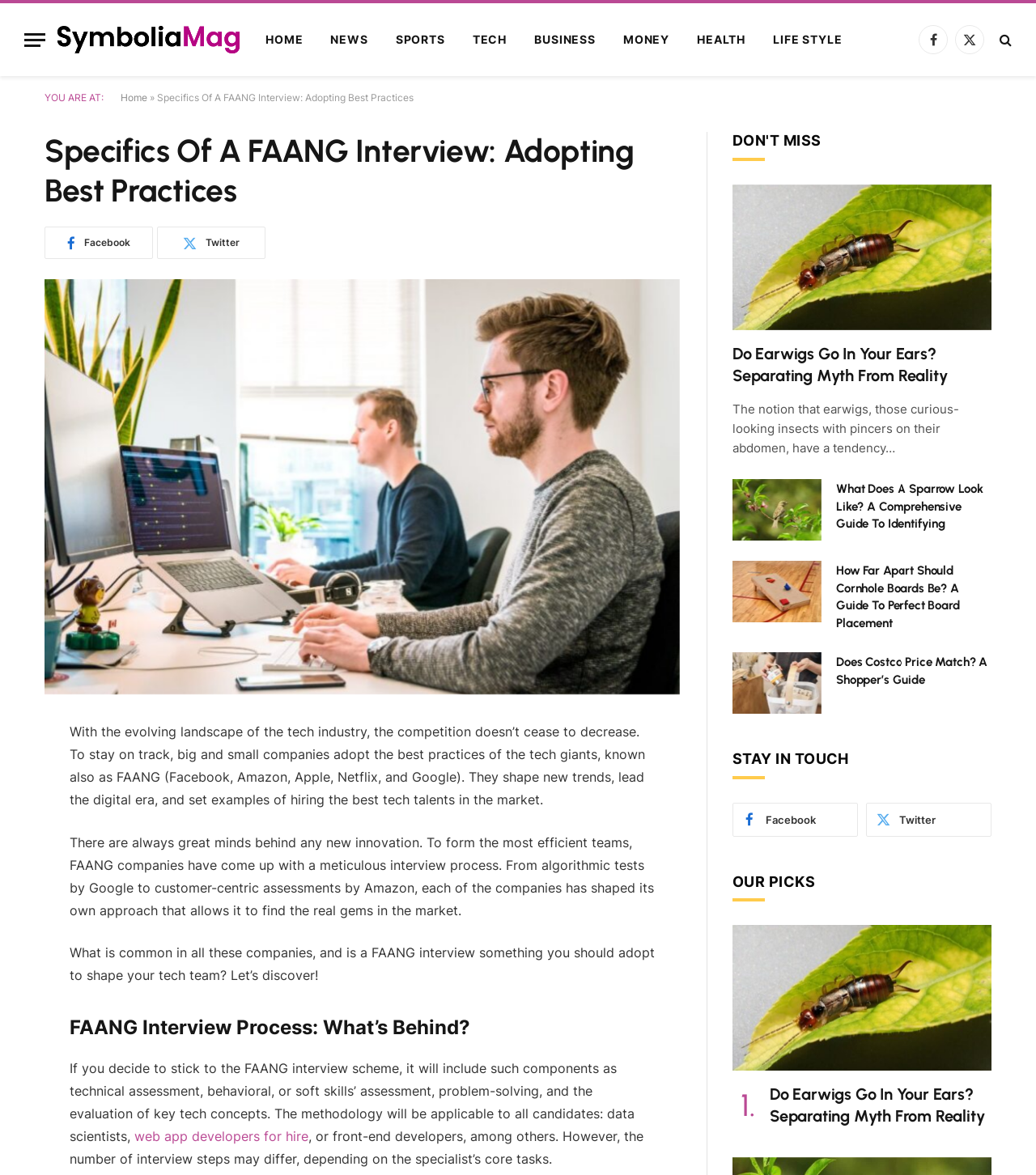Pinpoint the bounding box coordinates of the area that must be clicked to complete this instruction: "view portfolio".

None